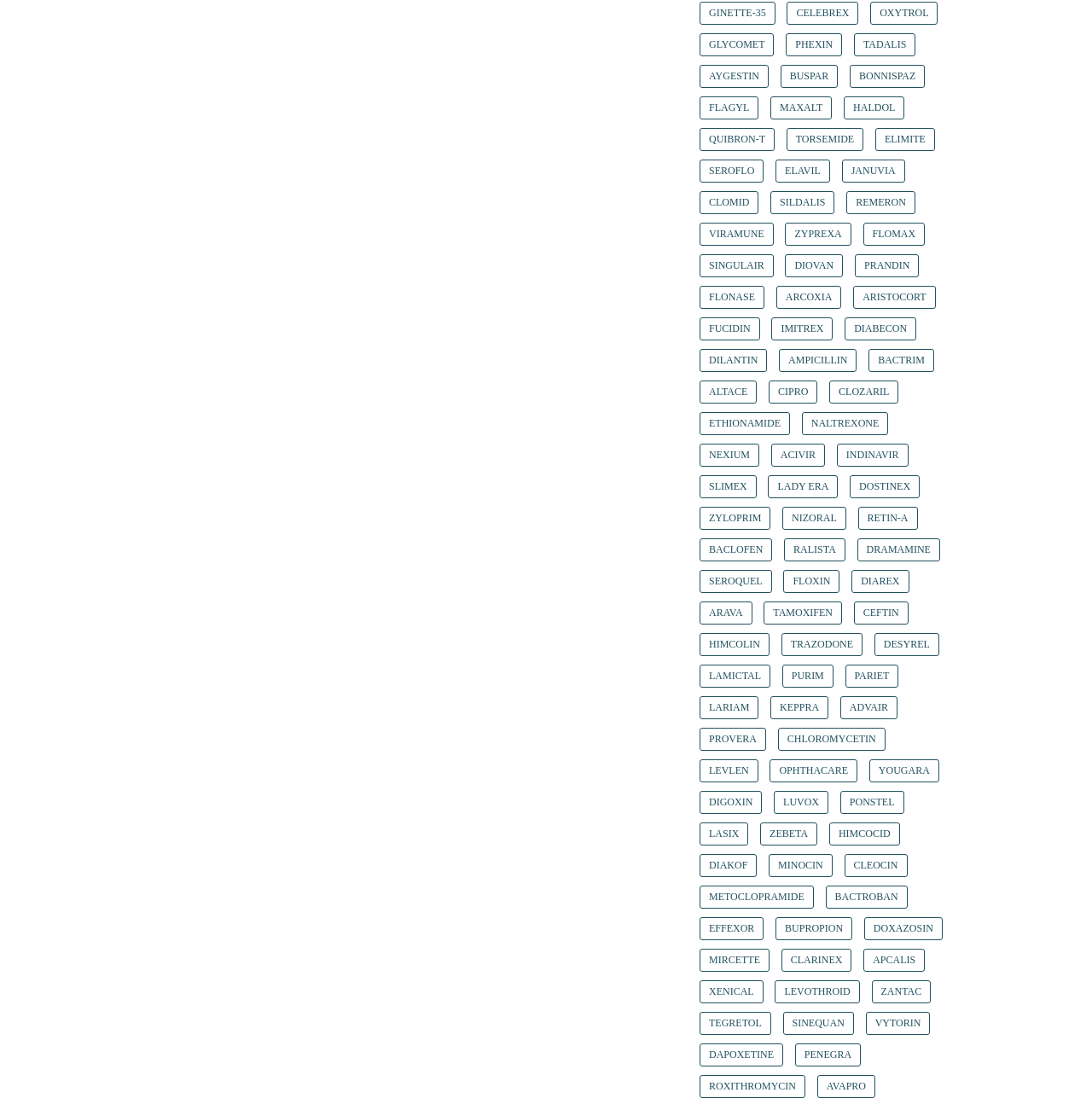Please find the bounding box coordinates of the element that you should click to achieve the following instruction: "Click on GINETTE-35". The coordinates should be presented as four float numbers between 0 and 1: [left, top, right, bottom].

[0.641, 0.002, 0.71, 0.023]